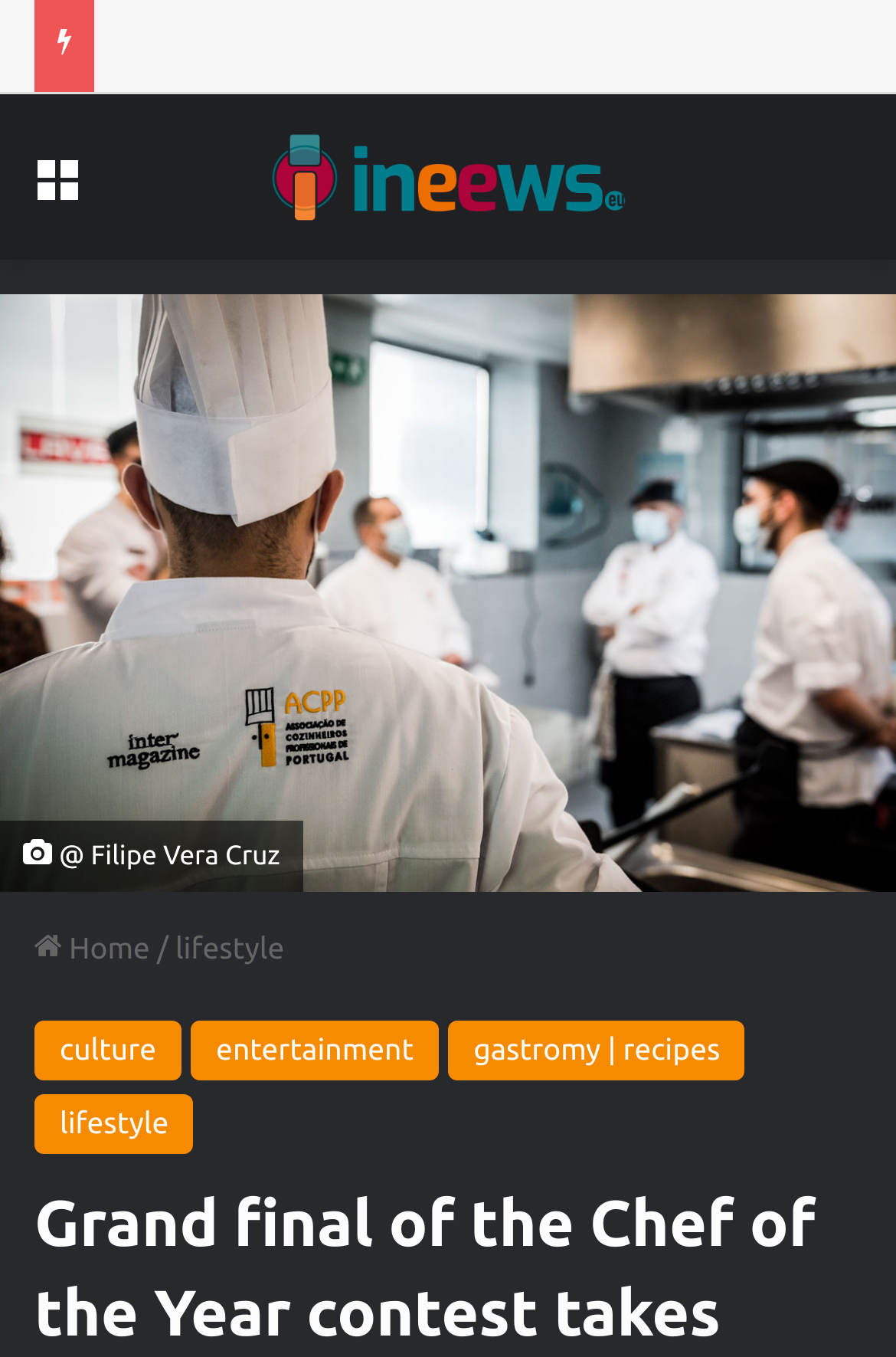What is the name of the person mentioned in the figure caption?
Based on the image content, provide your answer in one word or a short phrase.

Filipe Vera Cruz